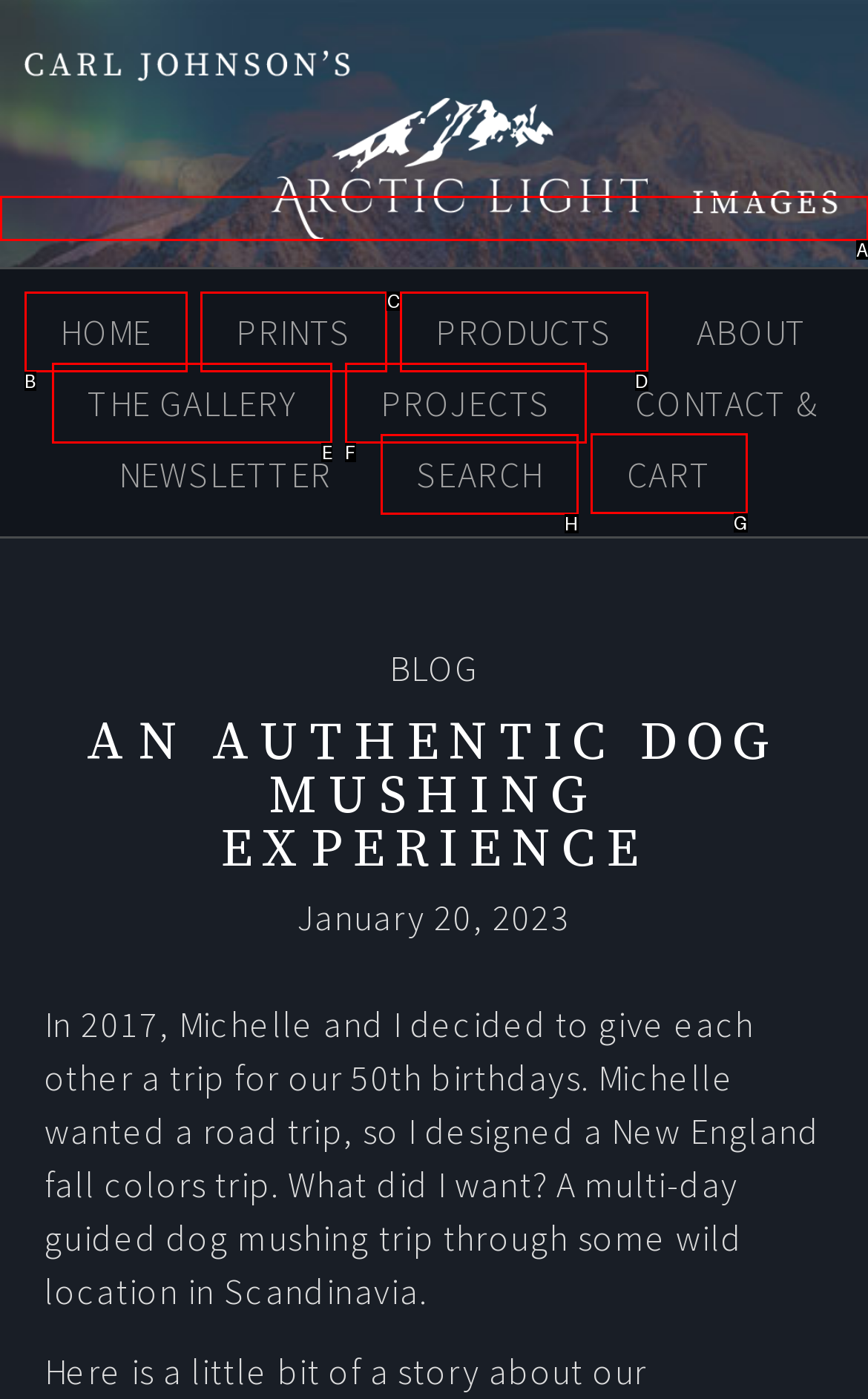What option should I click on to execute the task: view cart? Give the letter from the available choices.

G